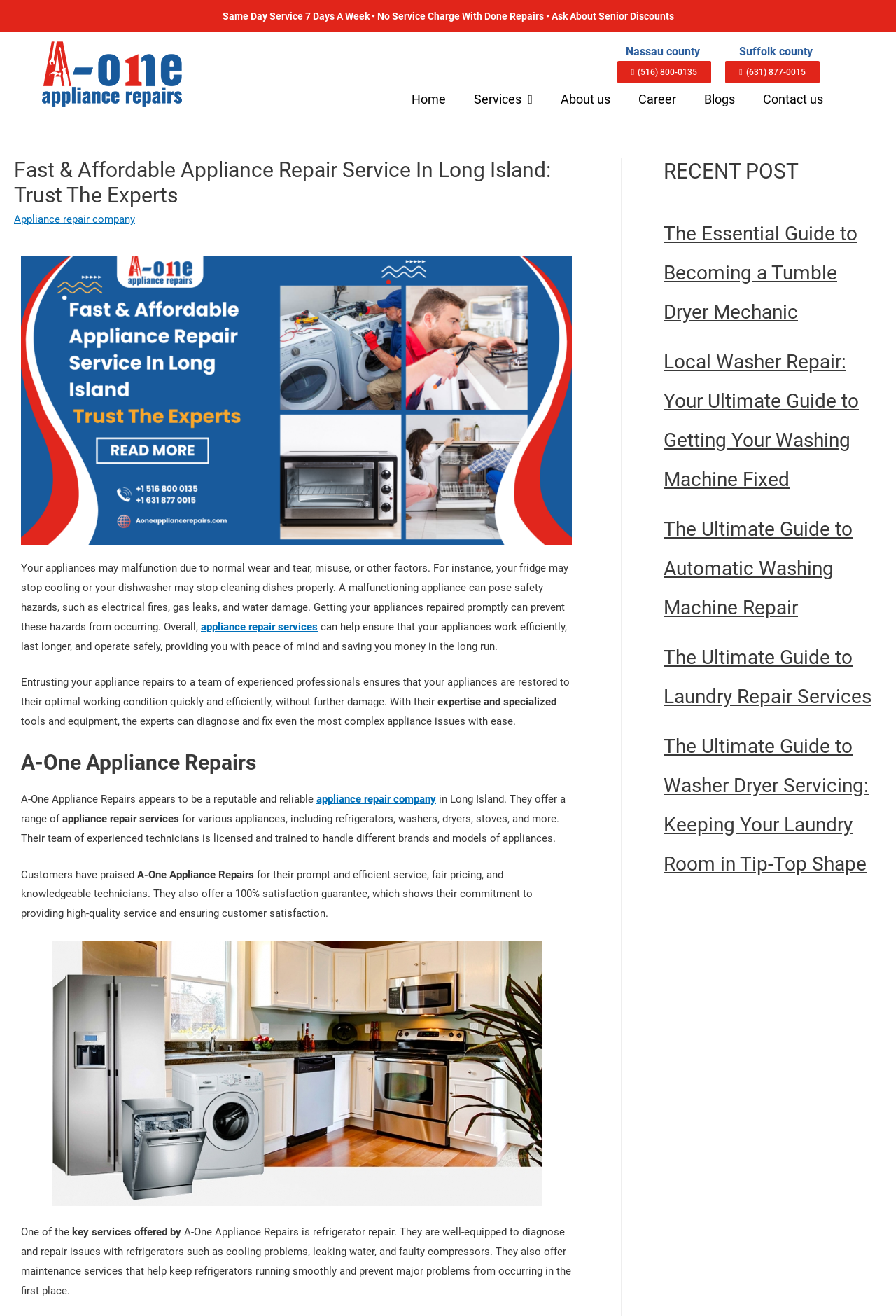Generate a comprehensive caption for the webpage you are viewing.

This webpage is about A-One Appliance Repair Service, a company that provides fast and affordable appliance repair services in Long Island. At the top of the page, there is a logo and a heading that reads "Fast & Affordable Appliance Repair Service : Trust The Experts". Below the heading, there is a static text that highlights the benefits of their service, including same-day service, no service charge with repairs, and senior discounts.

On the left side of the page, there are navigation links to different sections of the website, including "Home", "Services", "About us", "Career", "Blogs", and "Contact us". Below the navigation links, there is a heading that reads "Fast & Affordable Appliance Repair Service In Long Island: Trust The Experts".

The main content of the page is divided into two sections. The first section describes the importance of appliance repair and how A-One Appliance Repairs can help. There is a large image of an appliance repair service in Long Island, followed by a block of text that explains the risks of malfunctioning appliances and the benefits of prompt repair. The text also mentions that A-One Appliance Repairs is a reputable and reliable company that offers a range of appliance repair services.

The second section of the main content highlights the key services offered by A-One Appliance Repairs, including refrigerator repair. There is an image of an appliance repair service, followed by a block of text that describes the company's refrigerator repair services, including diagnosis and repair of issues such as cooling problems, leaking water, and faulty compressors.

On the right side of the page, there are two complementary sections. The first section has a heading that reads "RECENT POST" and lists several links to blog posts related to appliance repair. The second section lists more links to blog posts, including guides to becoming a tumble dryer mechanic, local washer repair, and laundry repair services.

At the bottom of the page, there are two buttons with phone numbers for customers to contact the company in Nassau and Suffolk counties.